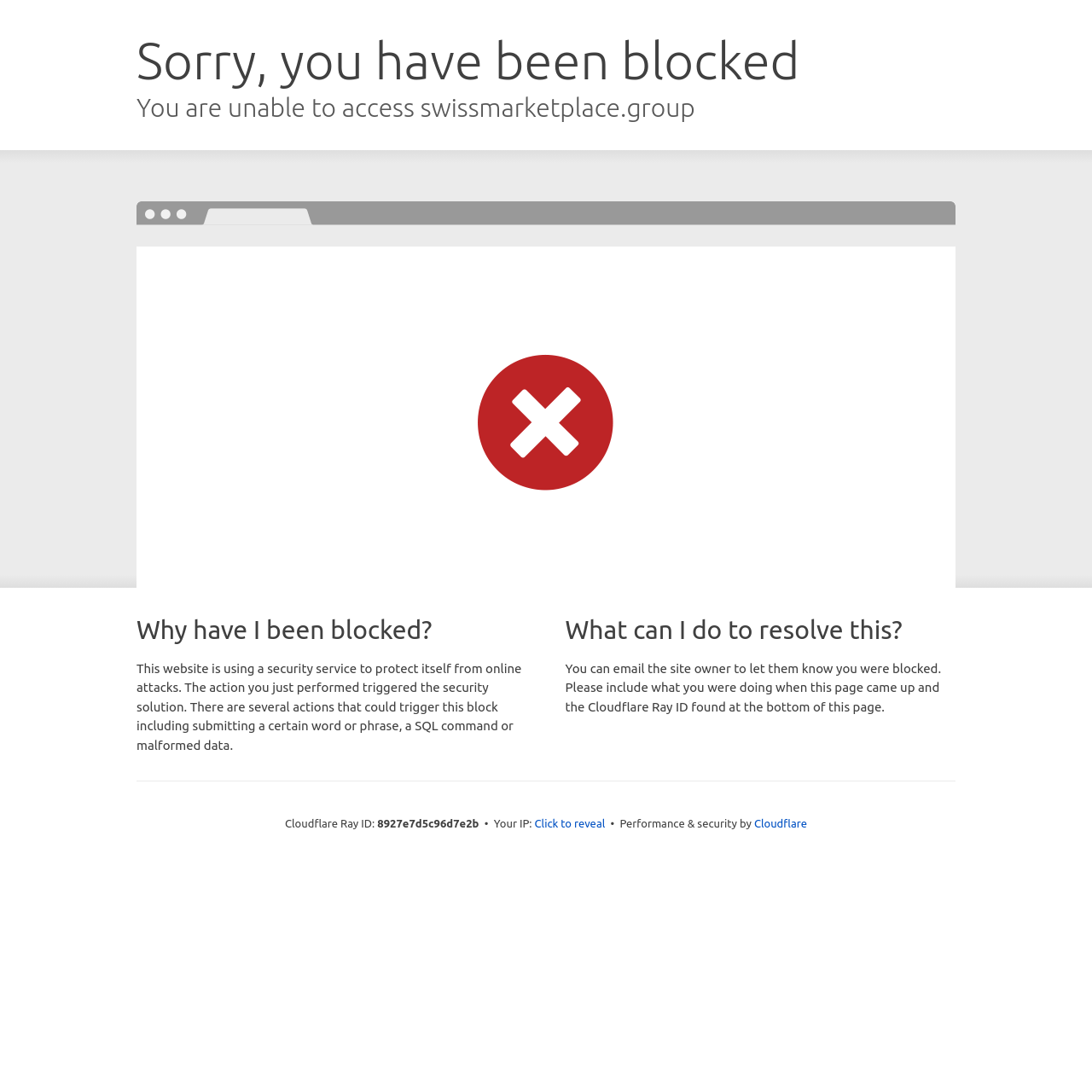Give a detailed account of the webpage's layout and content.

The webpage is a Cloudflare error page, indicating that the user's access to a website has been blocked due to a security issue. At the top of the page, there are two headings: "Sorry, you have been blocked" and "You are unable to access swissmarketplace.group". 

Below these headings, there is a section explaining why the user has been blocked, with a heading "Why have I been blocked?" followed by a paragraph of text describing the security service used to protect the website and the possible actions that triggered the block.

To the right of this section, there is another section with a heading "What can I do to resolve this?" followed by a paragraph of text suggesting that the user can email the site owner to resolve the issue.

At the bottom of the page, there is a section displaying technical information, including the Cloudflare Ray ID, the user's IP address, and a button to reveal the IP address. This section also includes a link to Cloudflare, indicating that the security service is provided by Cloudflare.